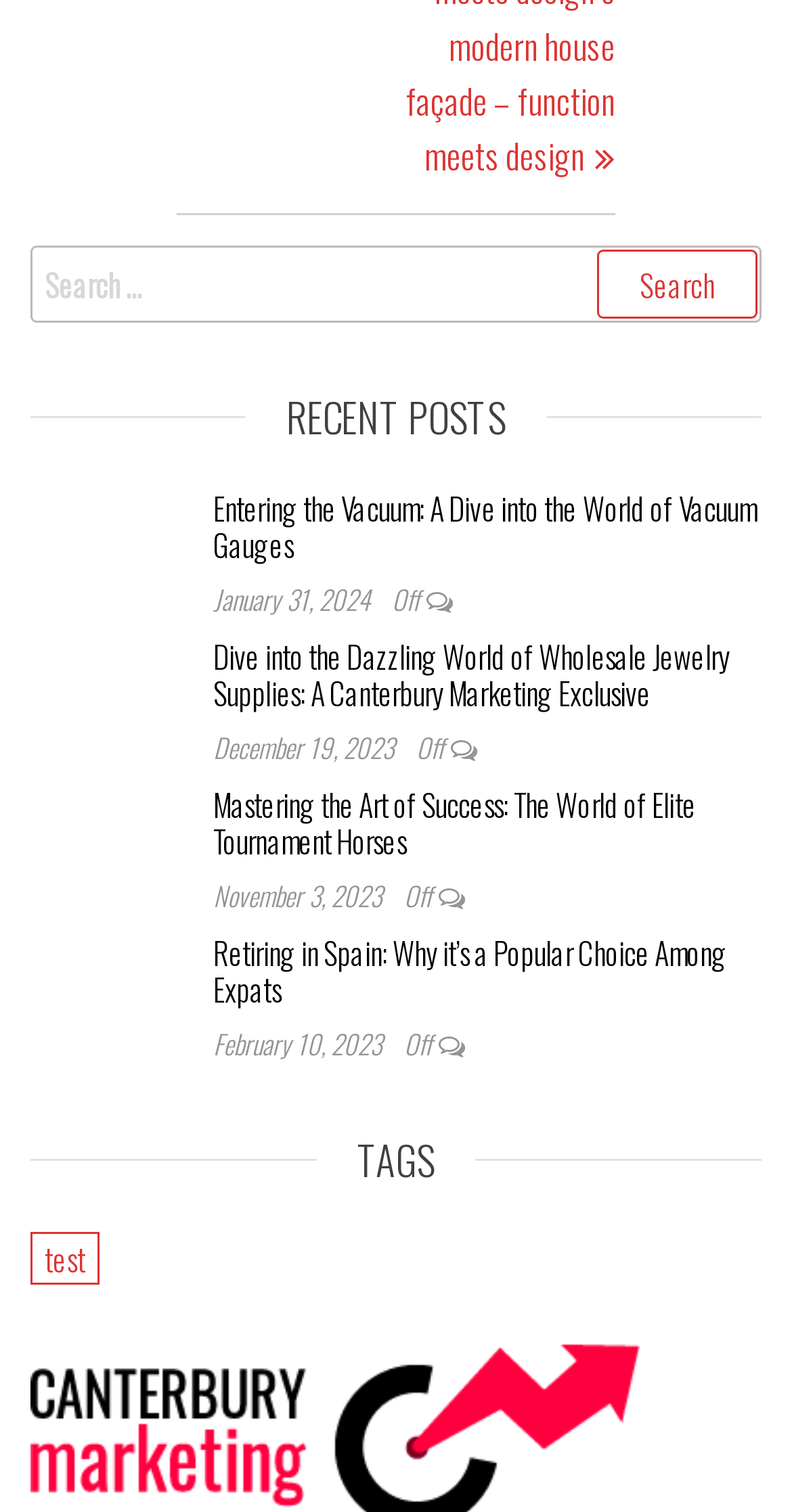Determine the bounding box coordinates of the region that needs to be clicked to achieve the task: "Click 'Search' button".

[0.754, 0.165, 0.956, 0.211]